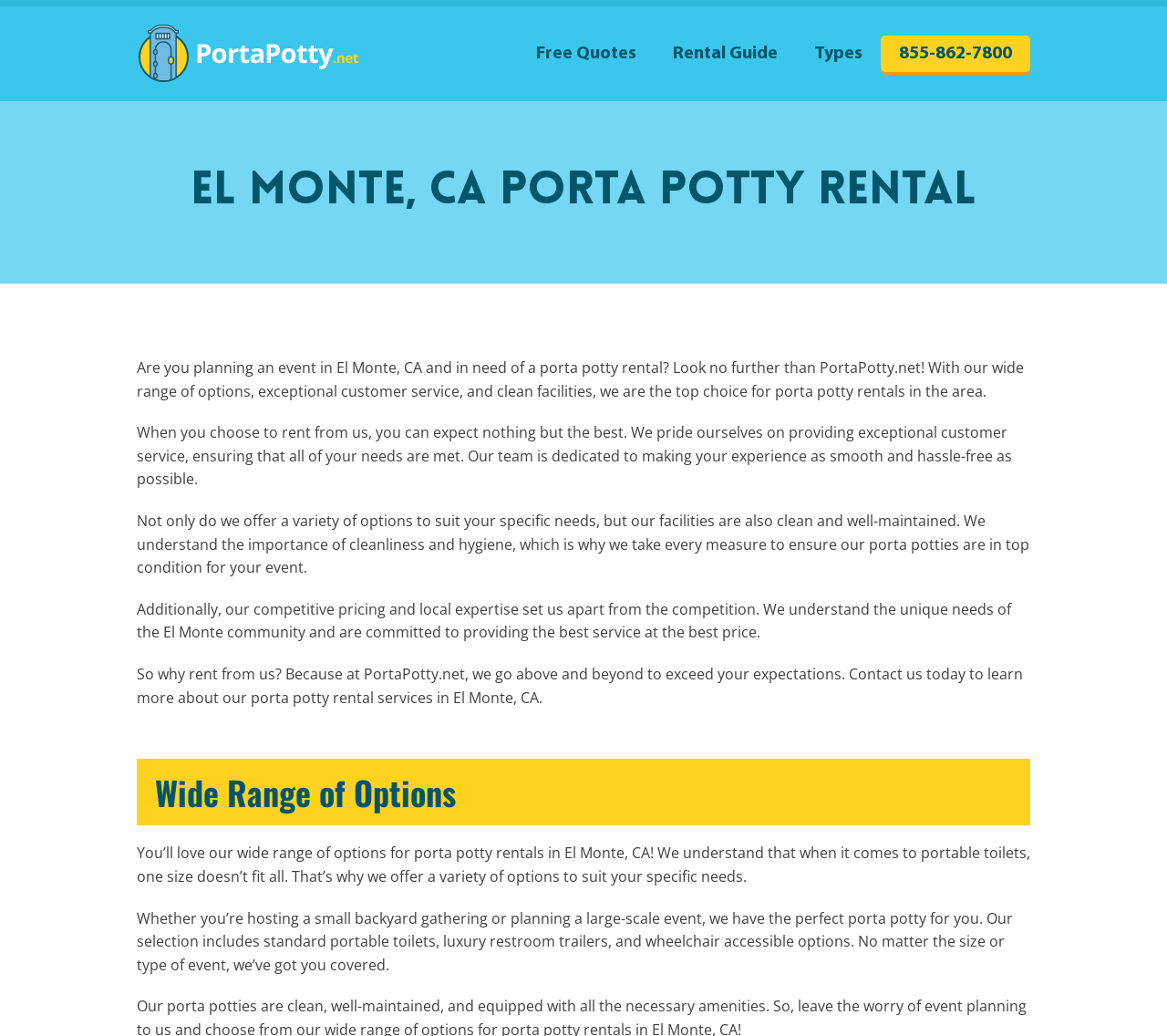Please provide a one-word or short phrase answer to the question:
What is the main service offered by PortaPotty.net?

Porta potty rental